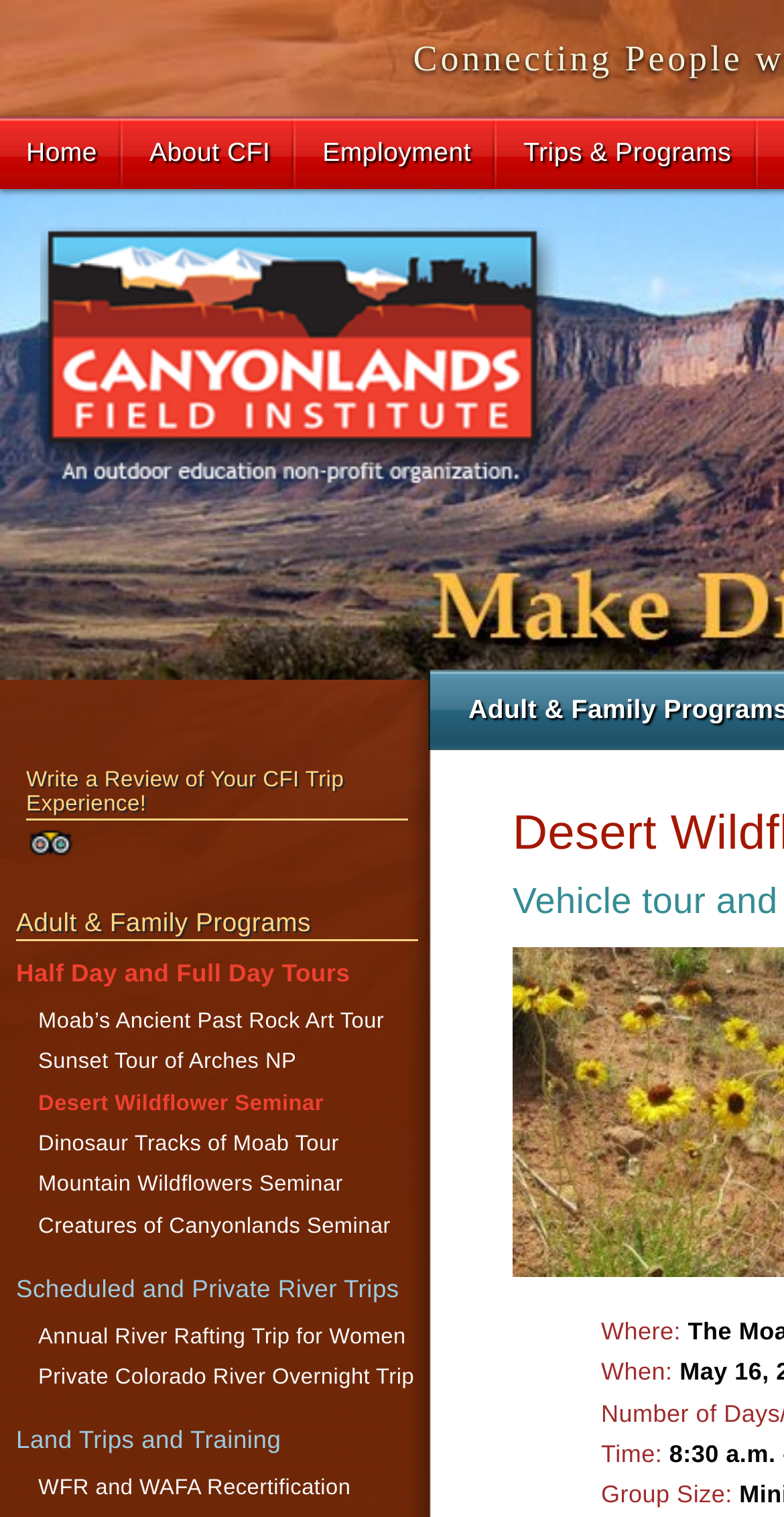Give a detailed account of the webpage's layout and content.

The webpage is about the Canyon Field Institute (CFI) and its various programs and trips. At the top, there is a main menu with links to "Home", "About CFI", "Employment", and "Trips & Programs". Below the main menu, there is a secondary menu with a "Skip to content" link.

On the left side of the page, there is a section with headings "Where:", "When:", "Time:", and "Group Size:", which likely provide details about a specific trip or program.

In the main content area, there is a heading "Write a Review of Your CFI Trip Experience!" accompanied by a small image. Below this, there is a section titled "Adult & Family Programs" with links to various trips and programs, including "Half Day and Full Day Tours", "Moab’s Ancient Past Rock Art Tour", "Sunset Tour of Arches NP", "Desert Wildflower Seminar", and others. Each link is preceded by a list marker "■".

The "Desert Wildflower Seminar" link is highlighted, suggesting that this is the main focus of the page. The seminar is a full-day trip exploring the Moab area, where participants can learn to identify wildflower species at the peak of bloom, and includes transportation and lunch.

Further down the page, there are more links to "Scheduled and Private River Trips", "Land Trips and Training", and other programs, each with their own list markers.